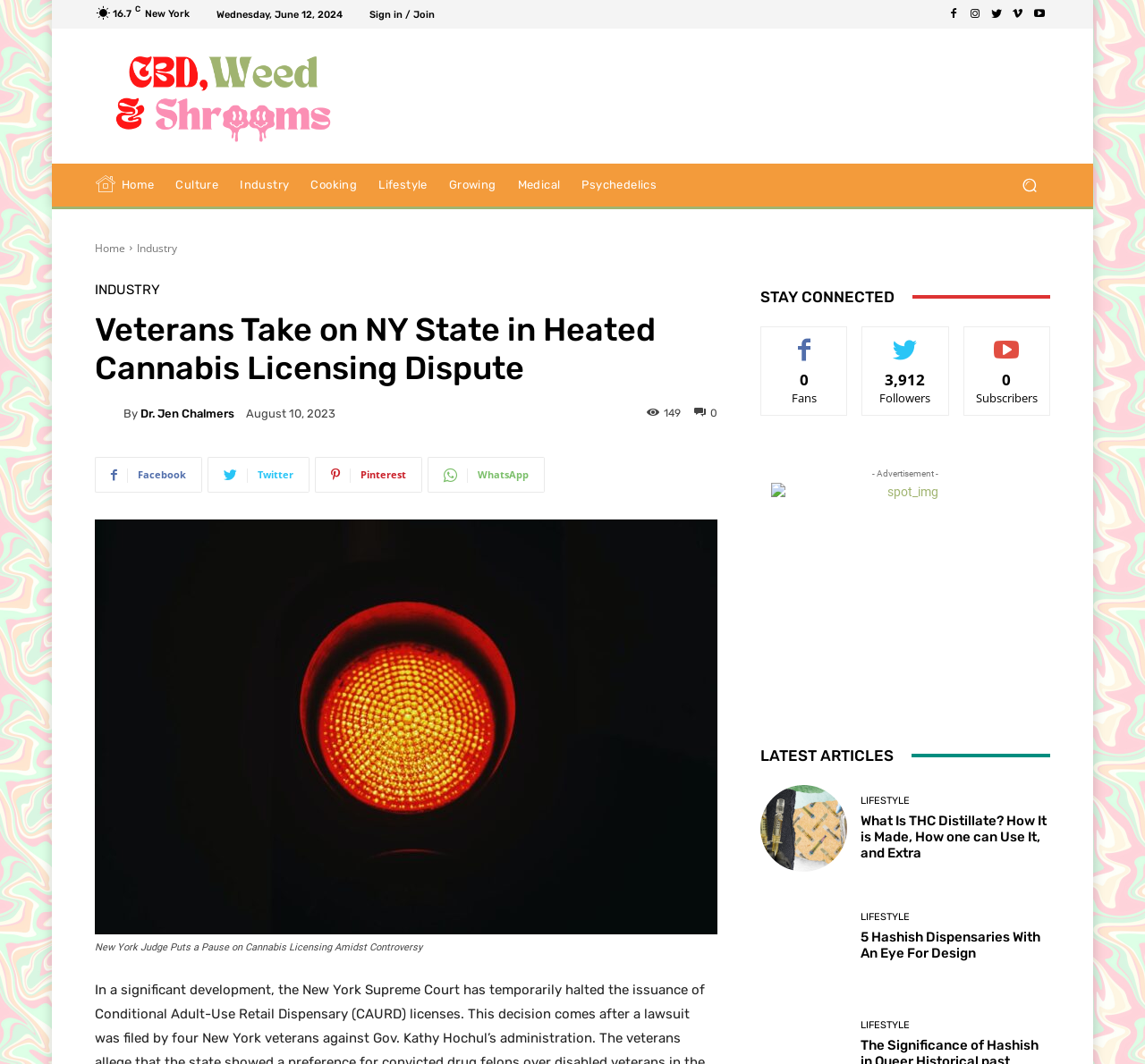What is the date of the article?
Provide a detailed answer to the question, using the image to inform your response.

I found the date of the article by looking at the top of the webpage, where it says 'Wednesday, June 12, 2024'.